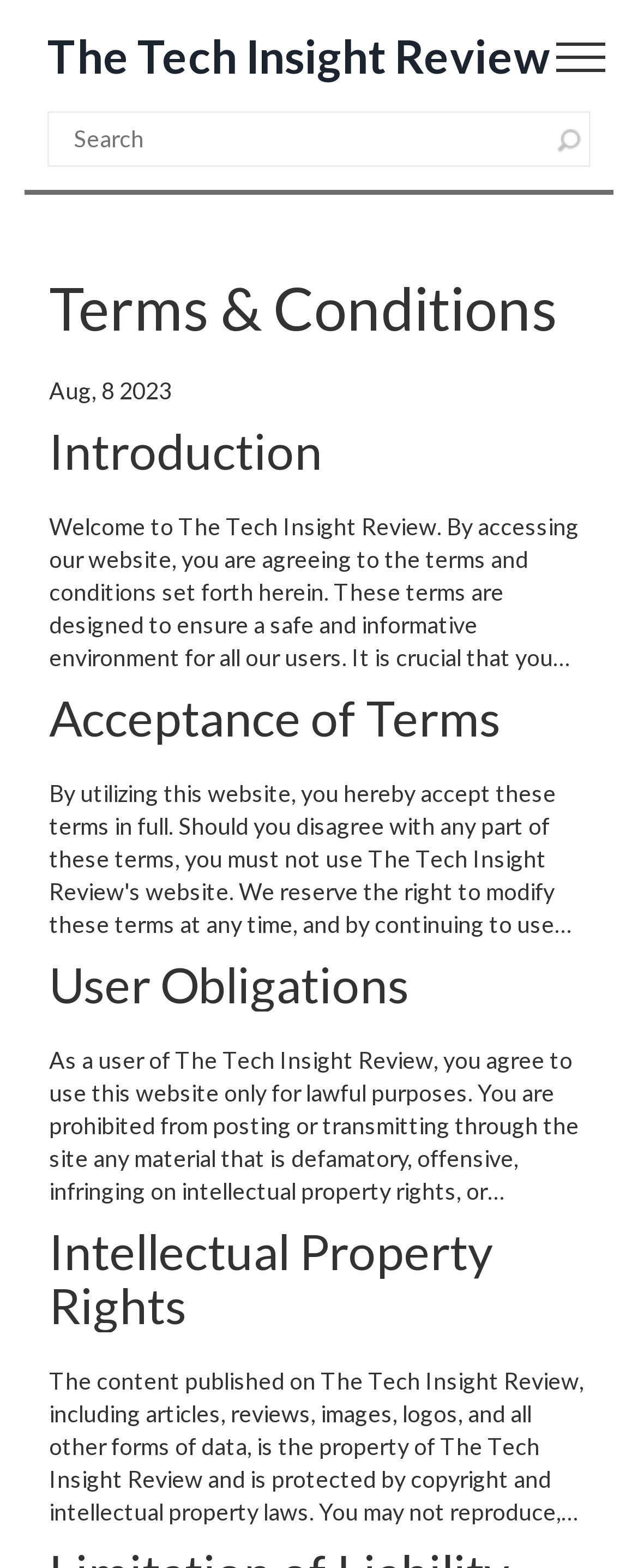Please provide the bounding box coordinates in the format (top-left x, top-left y, bottom-right x, bottom-right y). Remember, all values are floating point numbers between 0 and 1. What is the bounding box coordinate of the region described as: The Tech Insight Review

[0.074, 0.018, 0.862, 0.053]